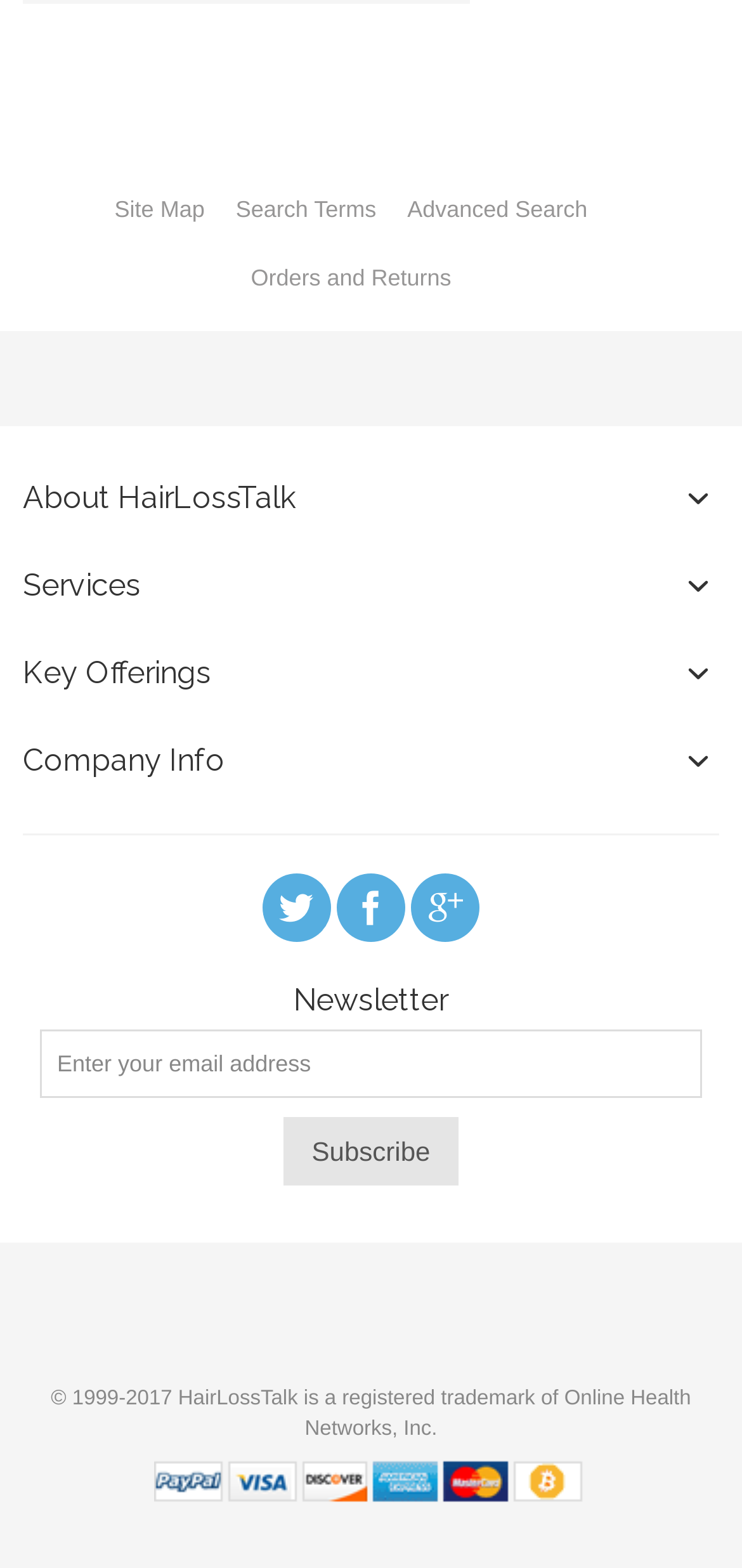Can you determine the bounding box coordinates of the area that needs to be clicked to fulfill the following instruction: "Subscribe to the newsletter"?

[0.382, 0.712, 0.618, 0.756]